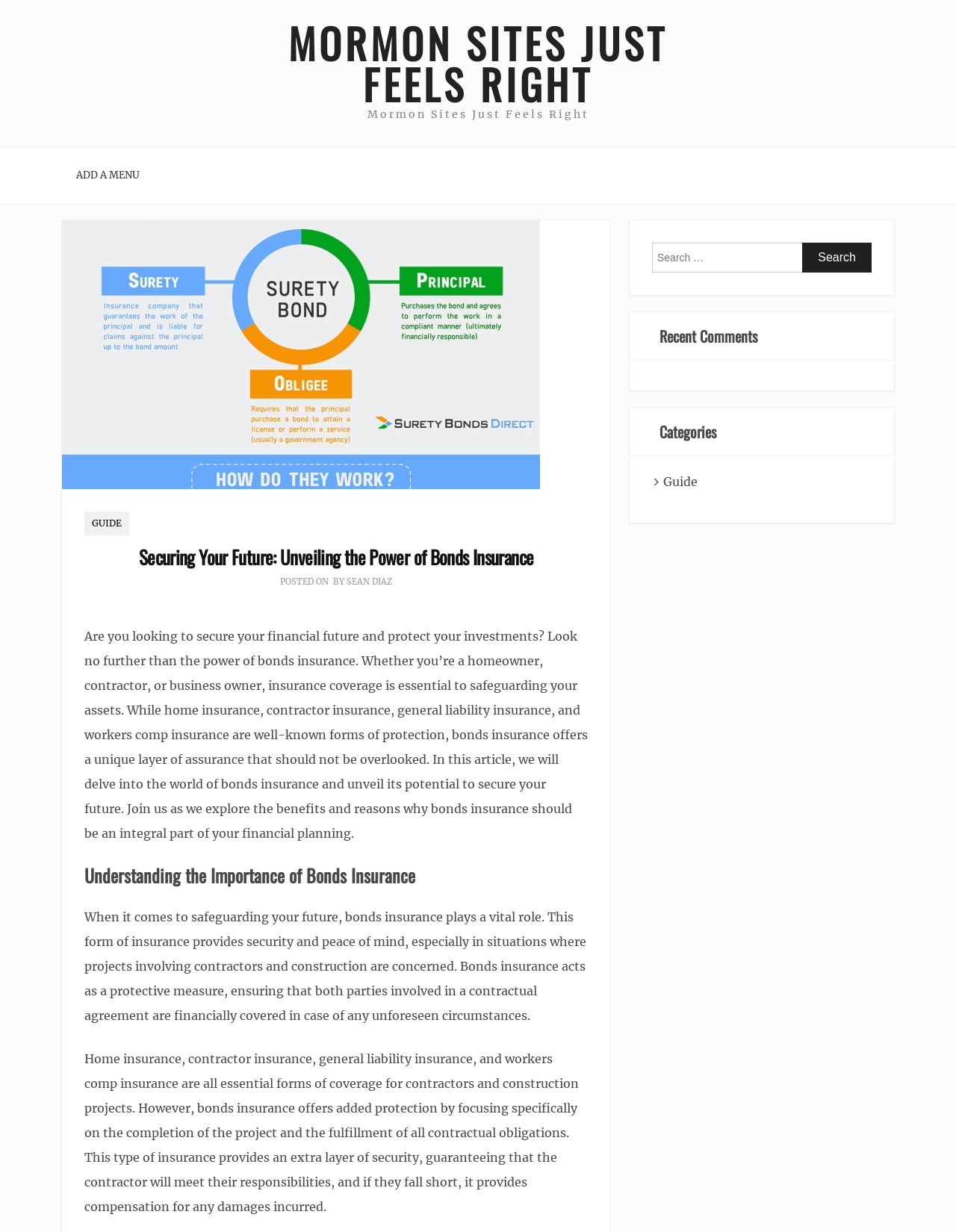What is the main topic of this article?
Give a single word or phrase as your answer by examining the image.

Bonds insurance